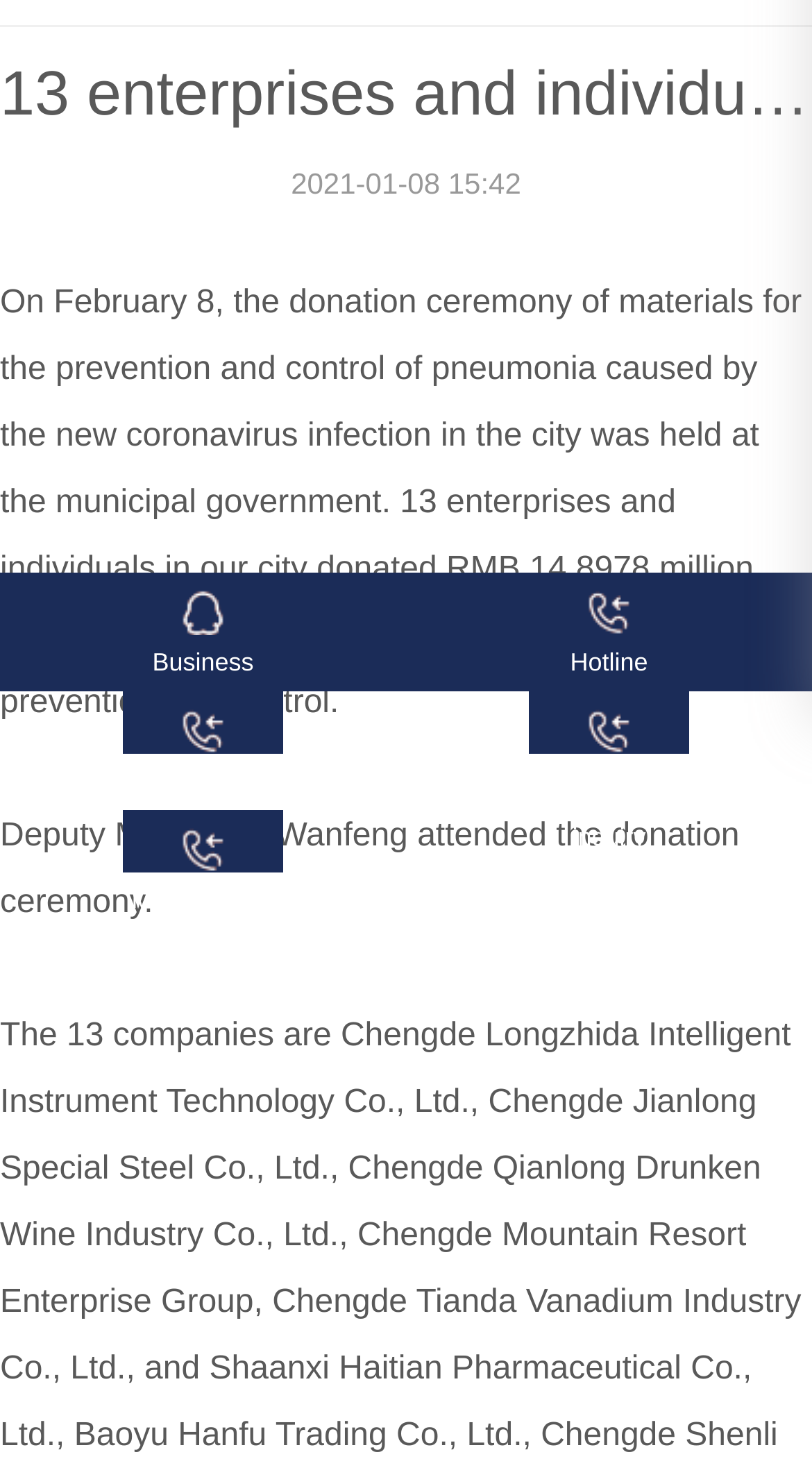Please determine the bounding box coordinates for the UI element described here. Use the format (top-left x, top-left y, bottom-right x, bottom-right y) with values bounded between 0 and 1: Installation

[0.176, 0.525, 0.324, 0.545]